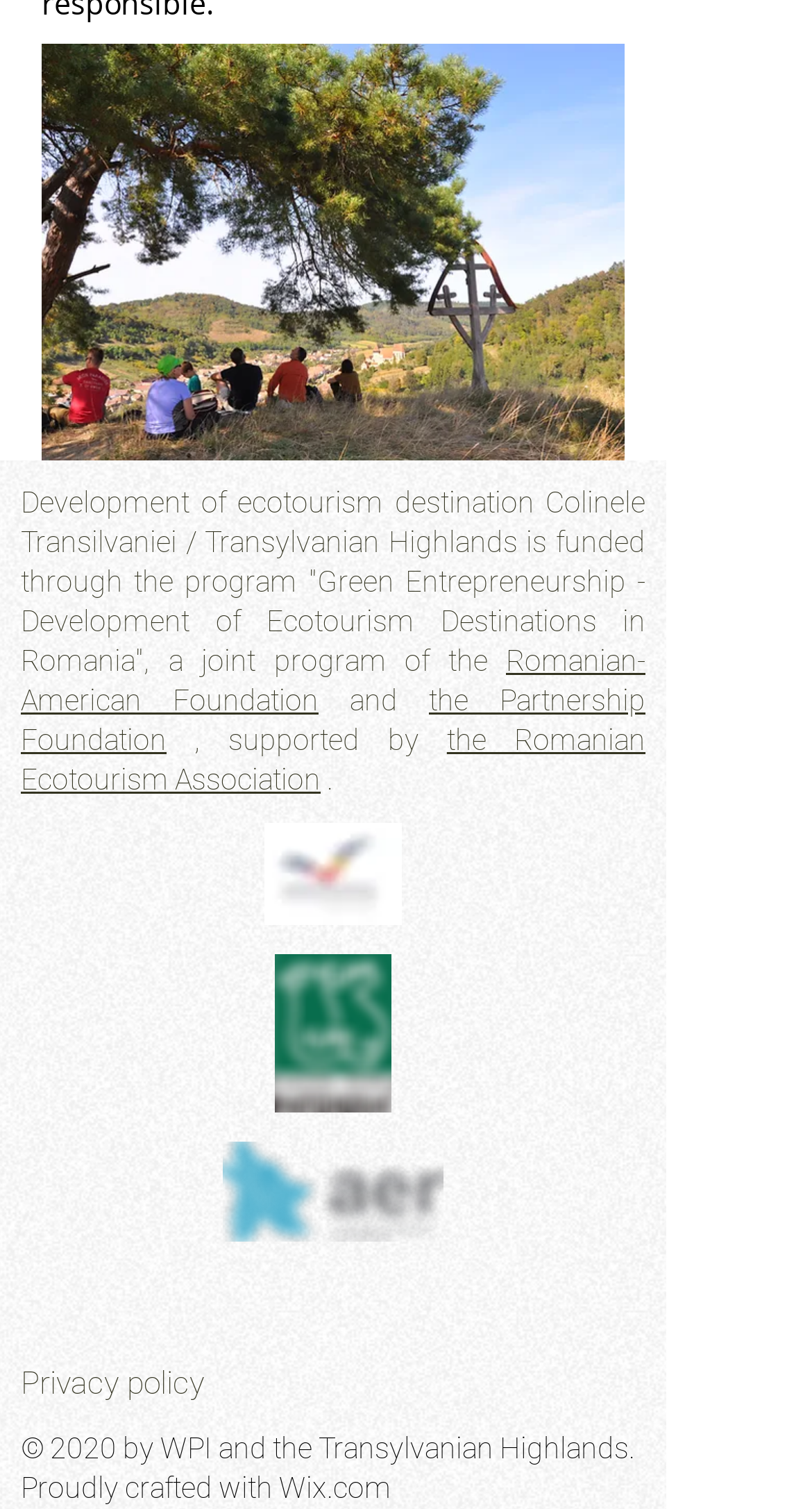How many images are there on the webpage?
Based on the image, answer the question in a detailed manner.

The number of images can be determined by looking at the image elements, which are contained within link elements. There are three image elements, each corresponding to a different organization: Romanian American Foundation, Fundația pentru Parteneriat, and Asociația de Ecoturism din România.